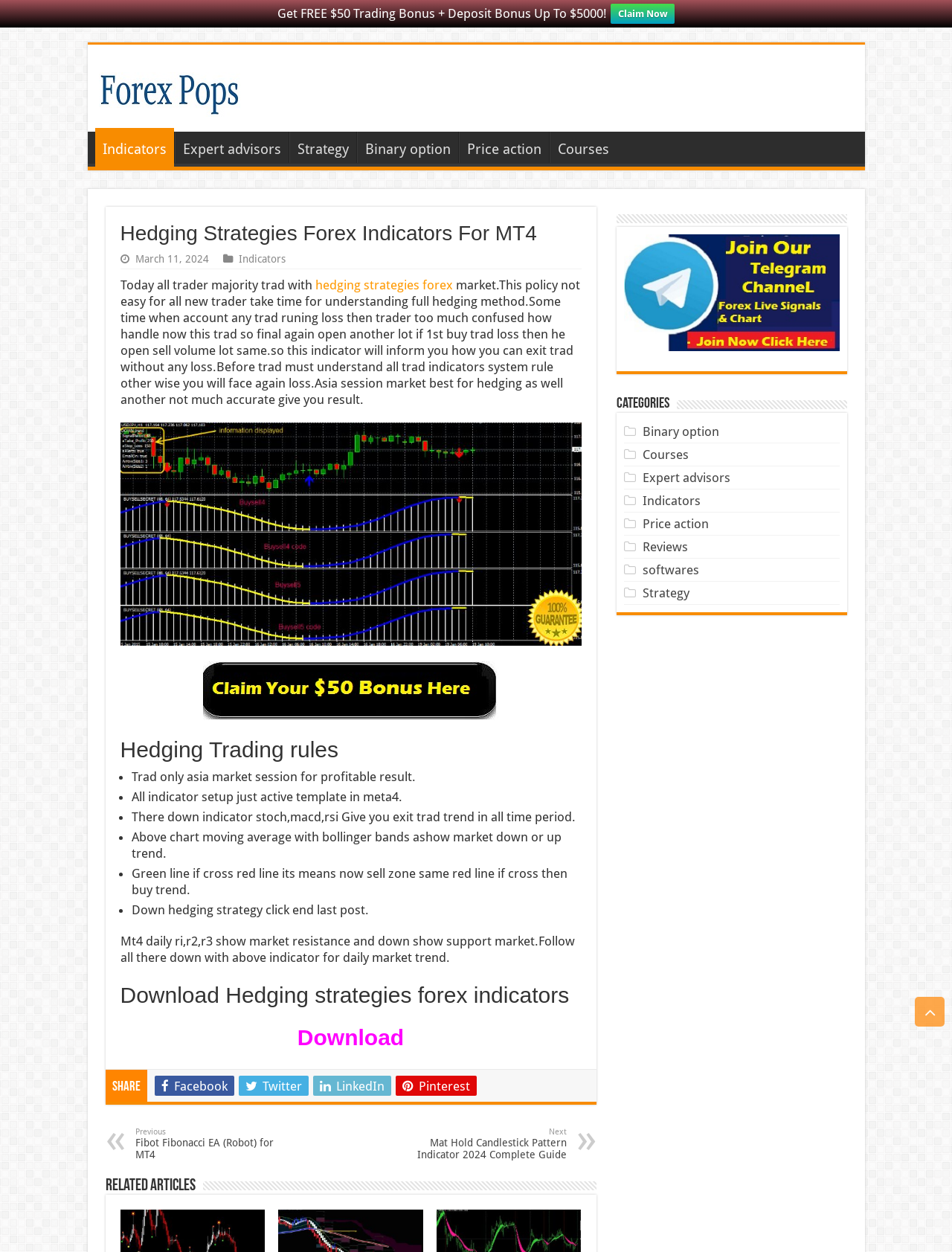Please find the bounding box coordinates of the element that you should click to achieve the following instruction: "Download hedging strategies forex indicators". The coordinates should be presented as four float numbers between 0 and 1: [left, top, right, bottom].

[0.312, 0.819, 0.424, 0.838]